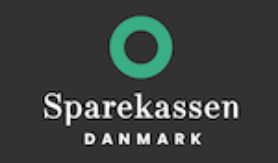Offer a detailed narrative of what is shown in the image.

The image features the logo of "Sparekassen Danmark," a prominent financial institution in Denmark. The logo showcases a modern and minimalist design, characterized by a circular green emblem positioned above the text. The name "Sparekassen" is displayed in an elegant serif font, while "DANMARK" is presented in a more understated manner, reinforcing the brand identity. Set against a dark background, the design emphasizes the bank's commitment to professionalism and trustworthiness, reflecting its status in the Danish banking sector.